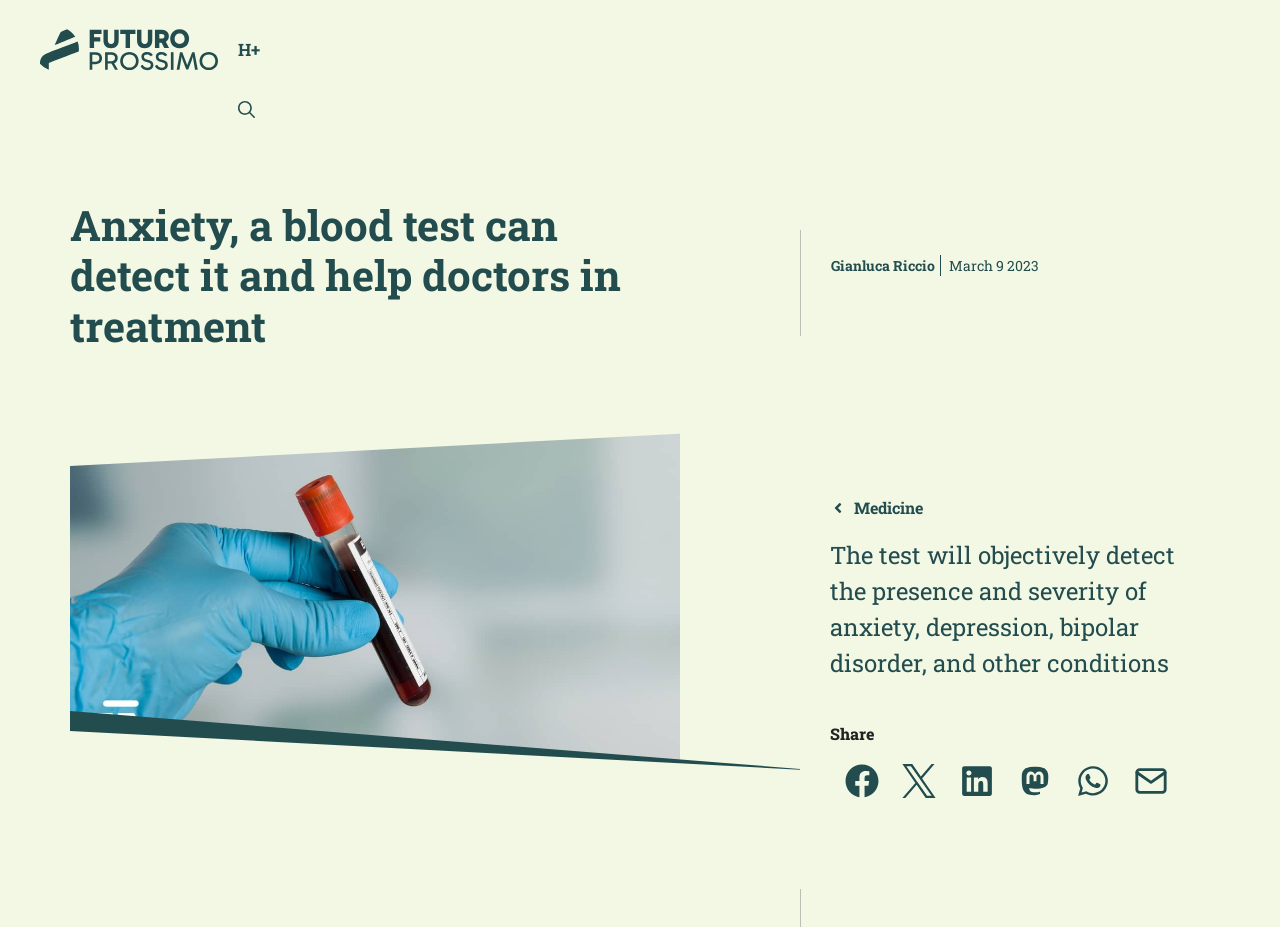Determine the bounding box coordinates for the HTML element mentioned in the following description: "Medicine". The coordinates should be a list of four floats ranging from 0 to 1, represented as [left, top, right, bottom].

[0.667, 0.536, 0.721, 0.559]